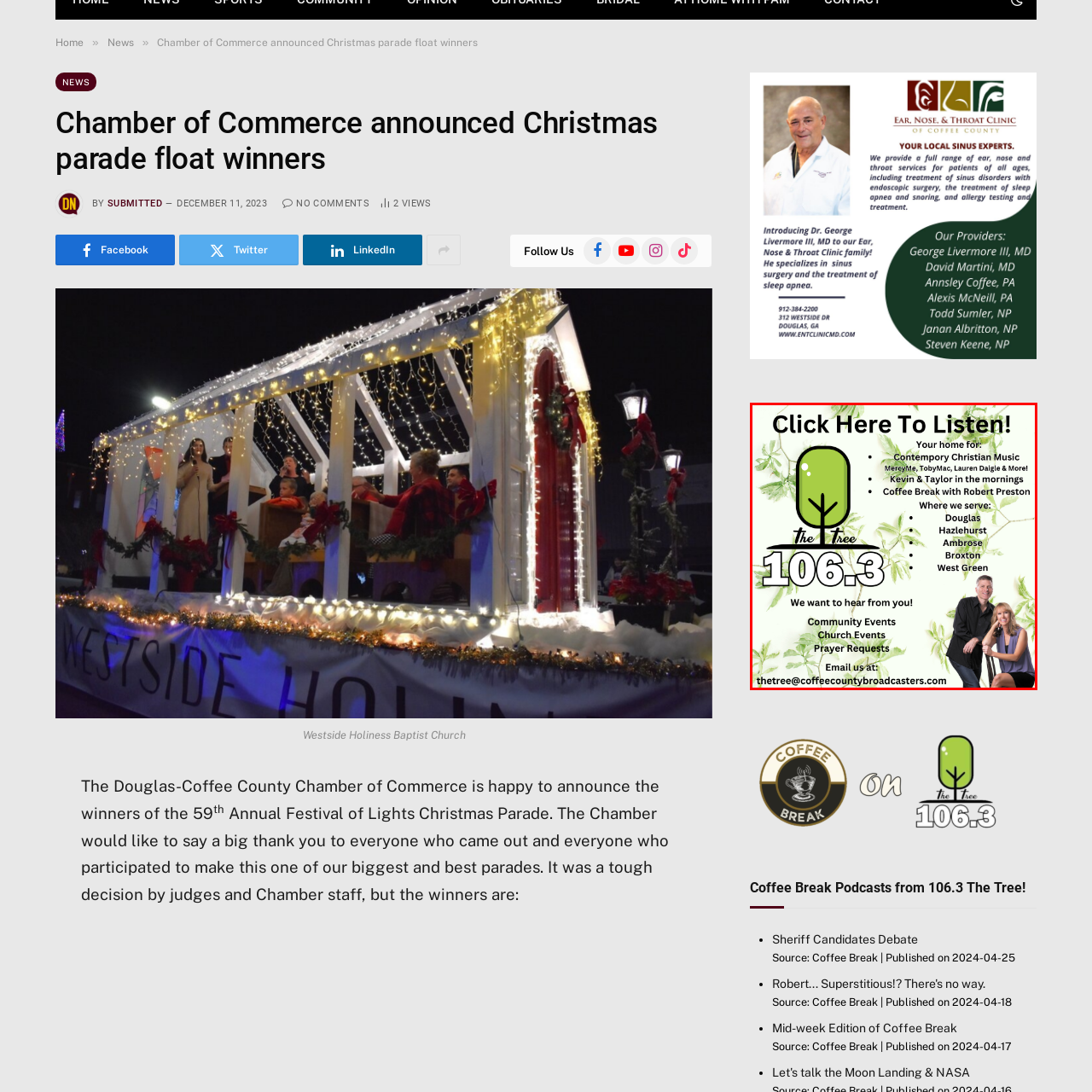Look at the section of the image marked by the red box and offer an in-depth answer to the next question considering the visual cues: What is the name of the morning show hosts?

The caption explicitly mentions the names of the morning show hosts as Kevin & Taylor, which can be found in the list of popular artists and shows.